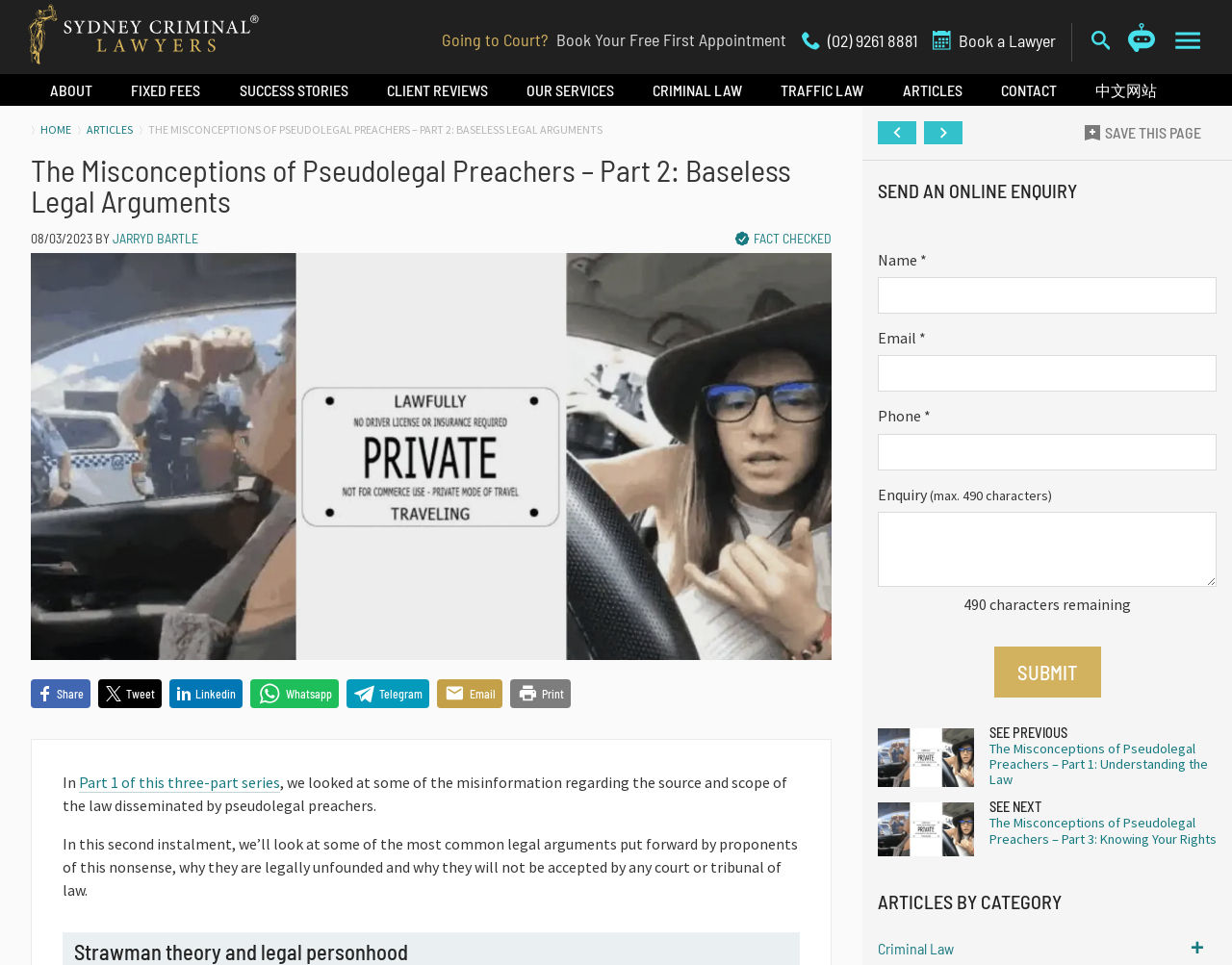Locate the bounding box coordinates of the element's region that should be clicked to carry out the following instruction: "Book a Lawyer". The coordinates need to be four float numbers between 0 and 1, i.e., [left, top, right, bottom].

[0.757, 0.032, 0.857, 0.056]